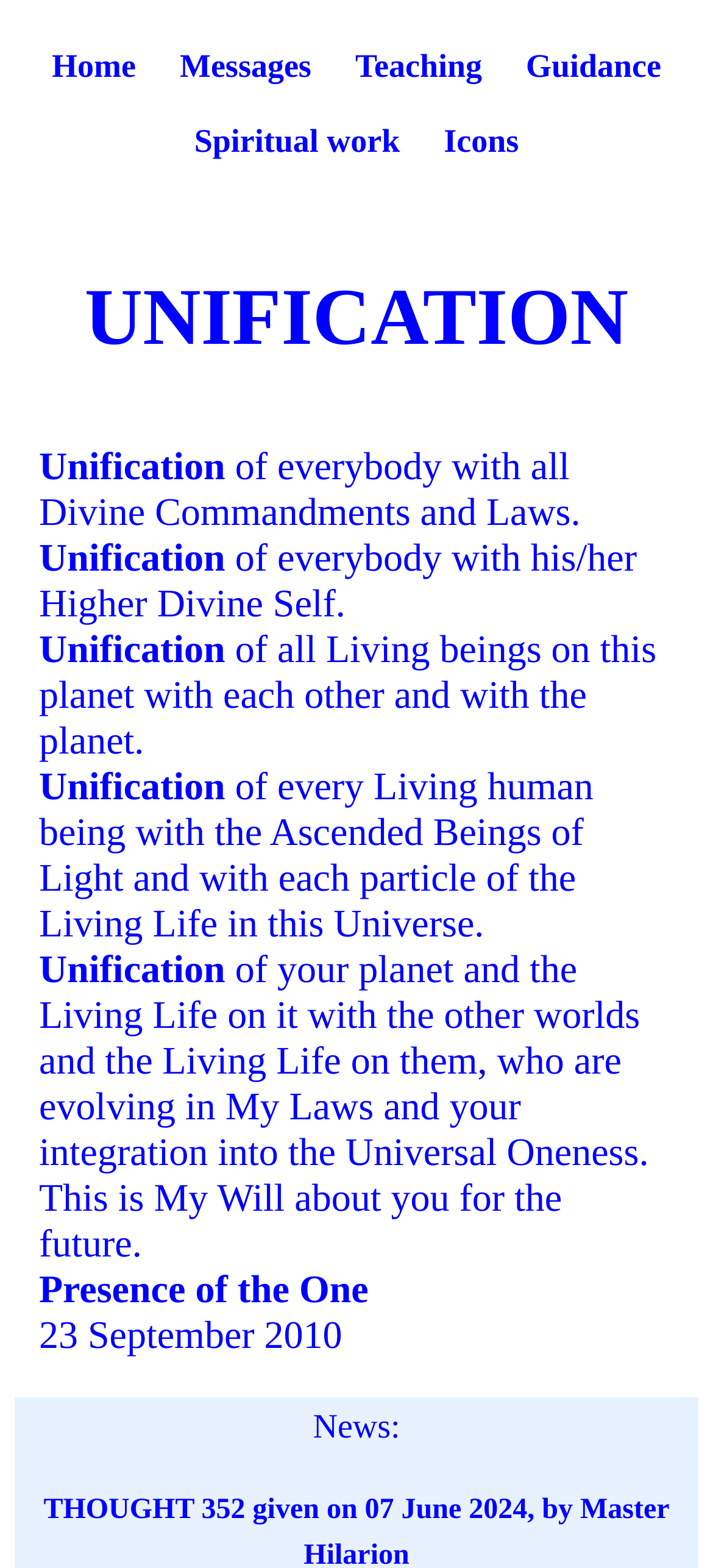Answer with a single word or phrase: 
What is the date mentioned on the webpage?

23 September 2010